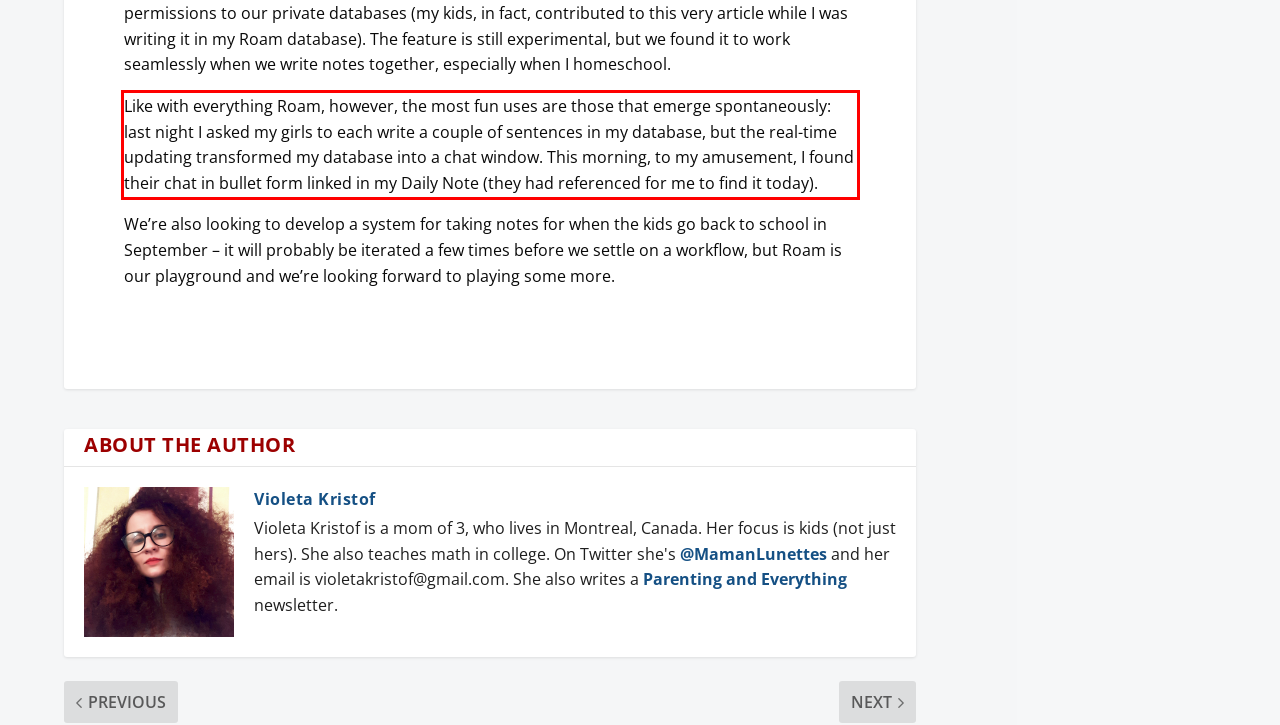Given a screenshot of a webpage with a red bounding box, please identify and retrieve the text inside the red rectangle.

Like with everything Roam, however, the most fun uses are those that emerge spontaneously: last night I asked my girls to each write a couple of sentences in my database, but the real-time updating transformed my database into a chat window. This morning, to my amusement, I found their chat in bullet form linked in my Daily Note (they had referenced for me to find it today).